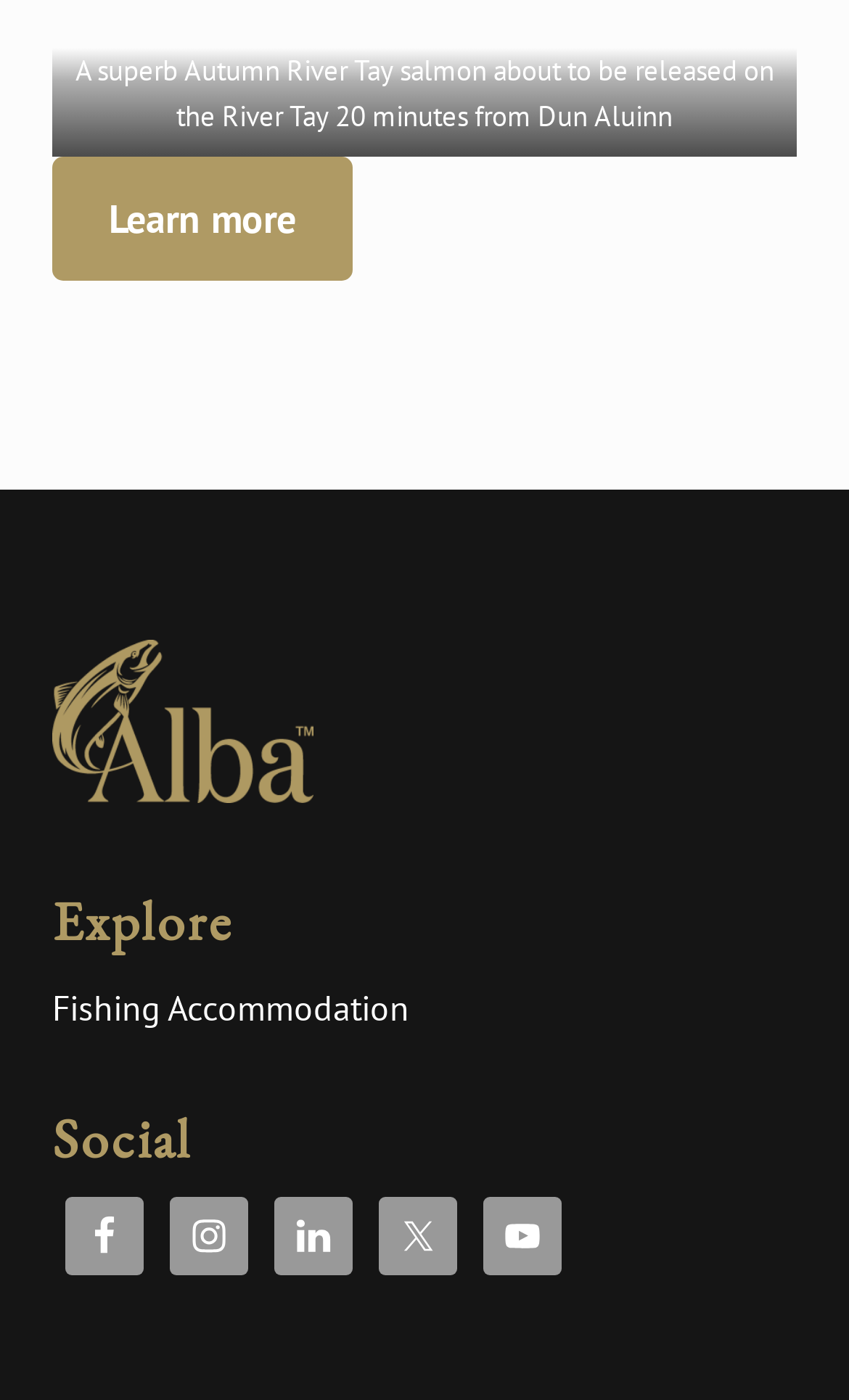Calculate the bounding box coordinates for the UI element based on the following description: "Learn more". Ensure the coordinates are four float numbers between 0 and 1, i.e., [left, top, right, bottom].

[0.062, 0.112, 0.415, 0.201]